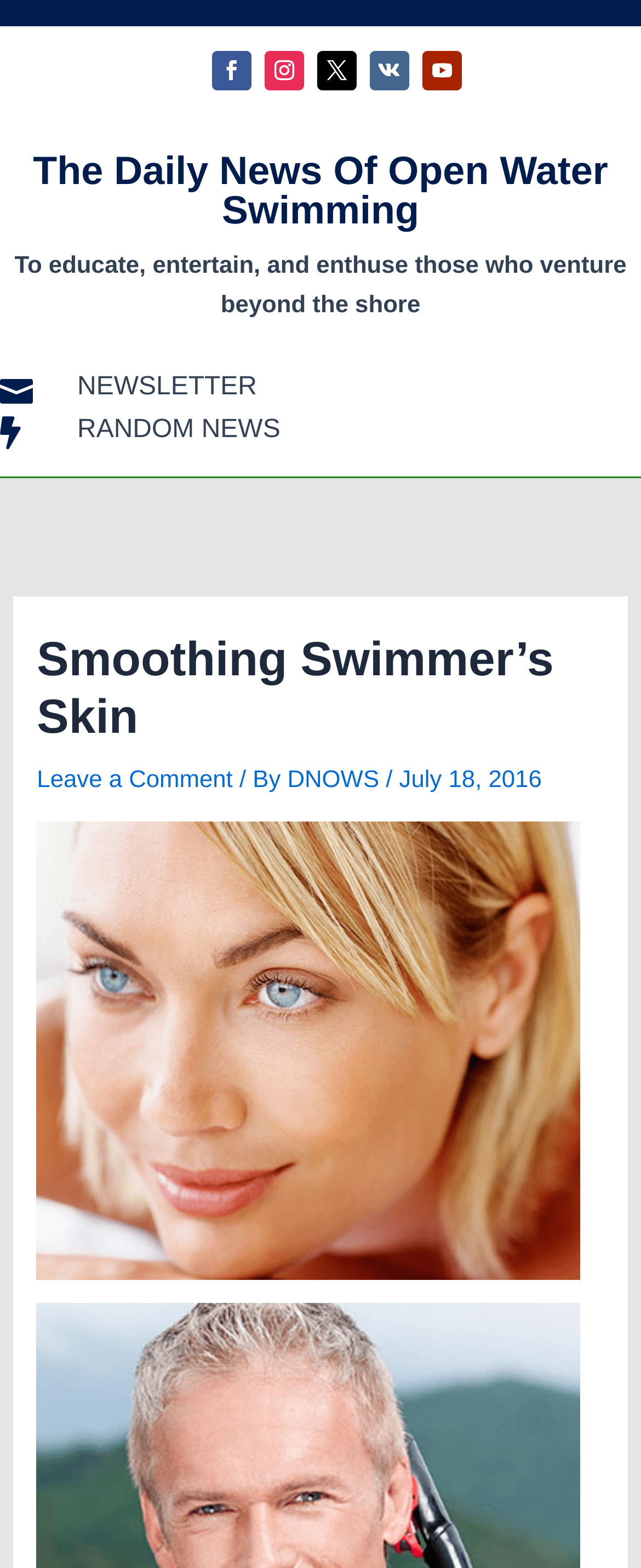Find the bounding box of the web element that fits this description: "Leave a Comment".

[0.058, 0.489, 0.363, 0.506]